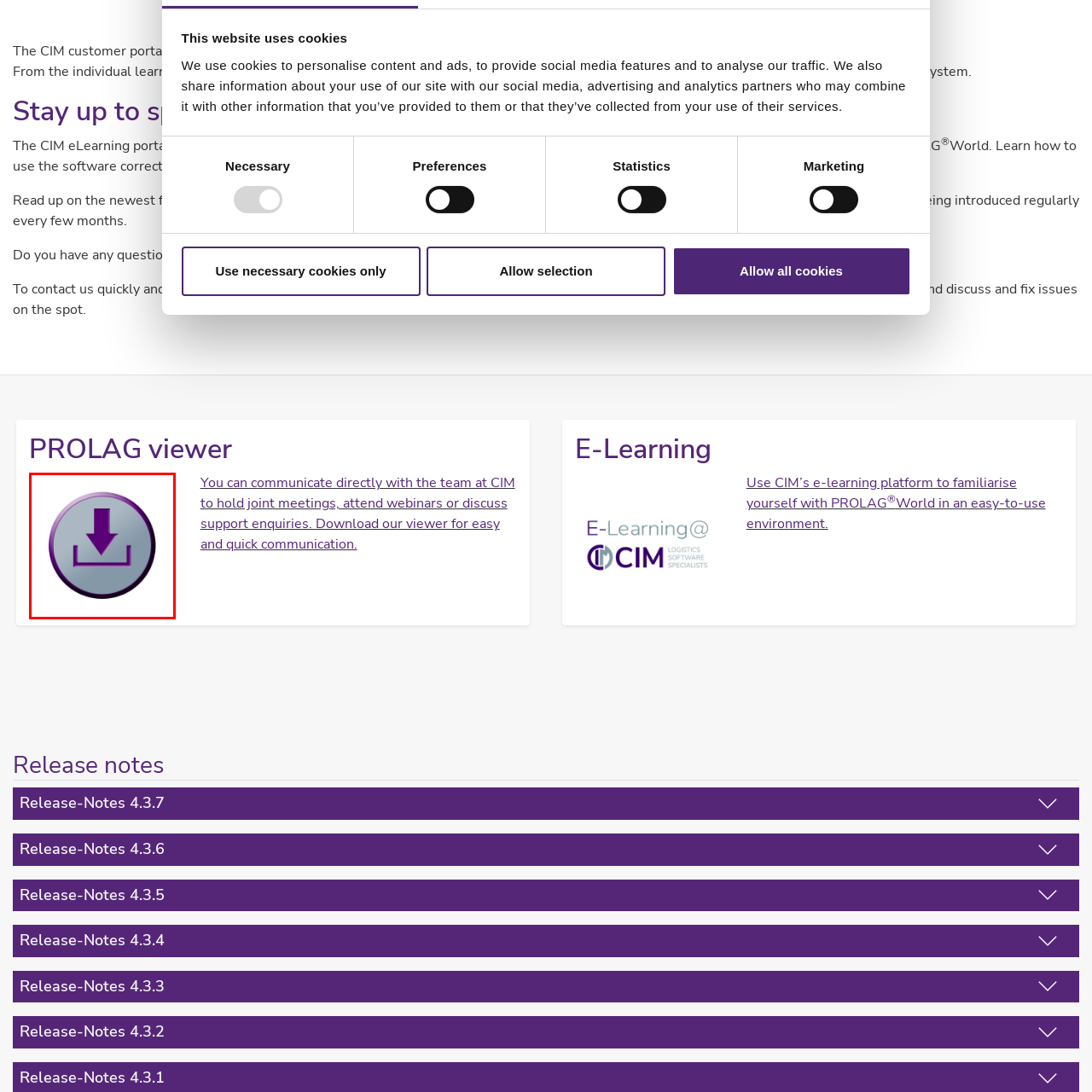Provide a comprehensive description of the image located within the red boundary.

The image features a circular button with a purple arrow pointing downward, indicating a download action. The button has a metallic gray center, giving it a sleek appearance, and a purple border that enhances its visual appeal. This design is commonly used for download features in user interfaces, suggesting that users can click on it to initiate a file download. The simplicity and color scheme are aligned with modern web aesthetics, making it both functional and attractive for easy navigation within the webpage. This button likely relates to obtaining the "PROLAG viewer," as mentioned nearby in the webpage content, facilitating communication and support for users.